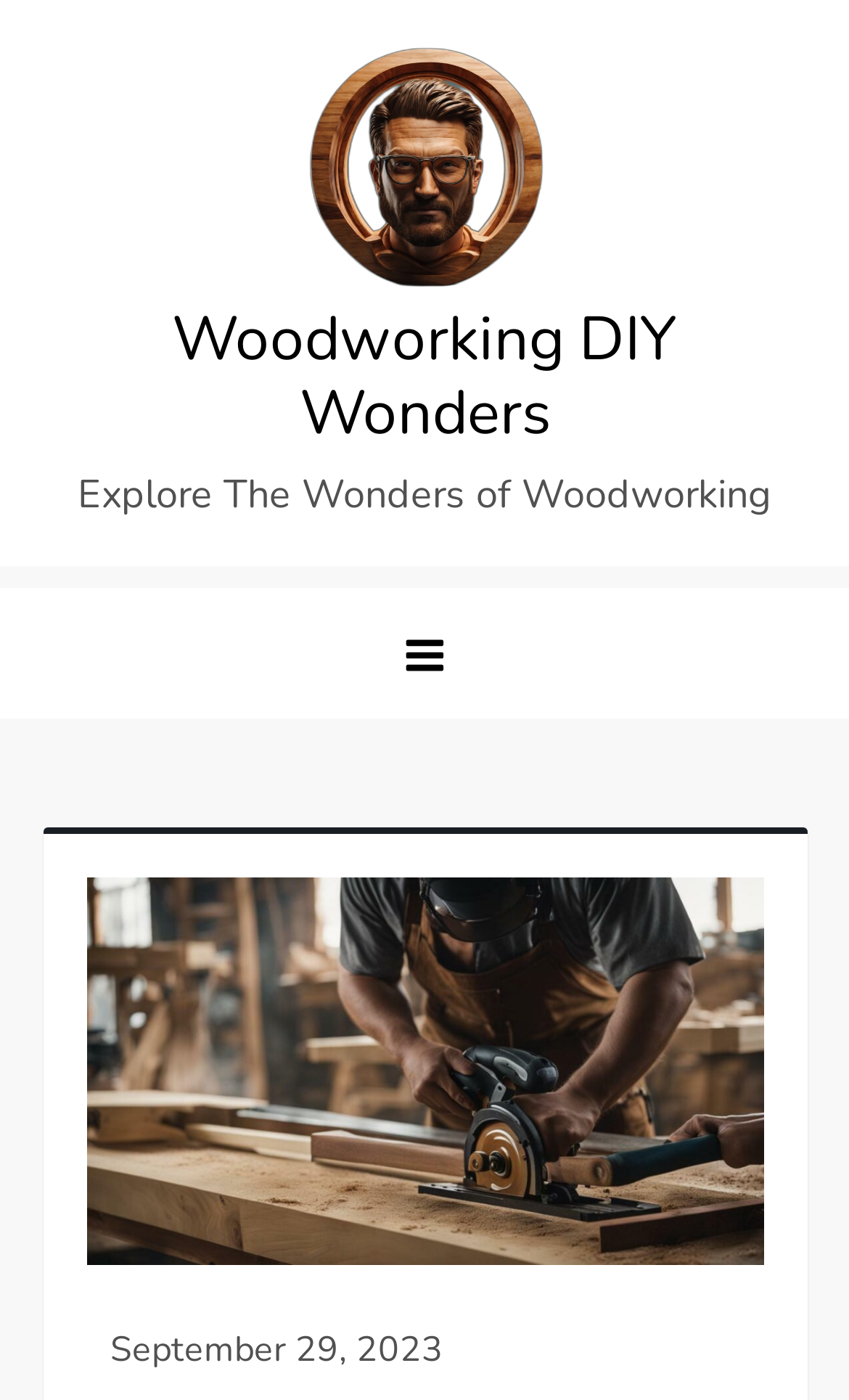Give a full account of the webpage's elements and their arrangement.

The webpage is focused on understanding the difference between woodworking and carpentry. At the top, there is a prominent link and image combination titled "Woodworking DIY Wonders", which takes up a significant portion of the top section. Below this, there is a static text element that reads "Explore The Wonders of Woodworking". 

On the right side of the page, there is a button labeled "menu" that, when expanded, controls the primary menu. Within this menu, there is an image related to the topic "what is difference between woodworking and carpentry", which is positioned near the bottom of the page. 

Adjacent to the image, there is a link displaying the date "September 29, 2023", which also contains a time element, although the time is not specified. Overall, the webpage appears to be an introductory page for exploring woodworking and carpentry, with a focus on DIY knowledge.